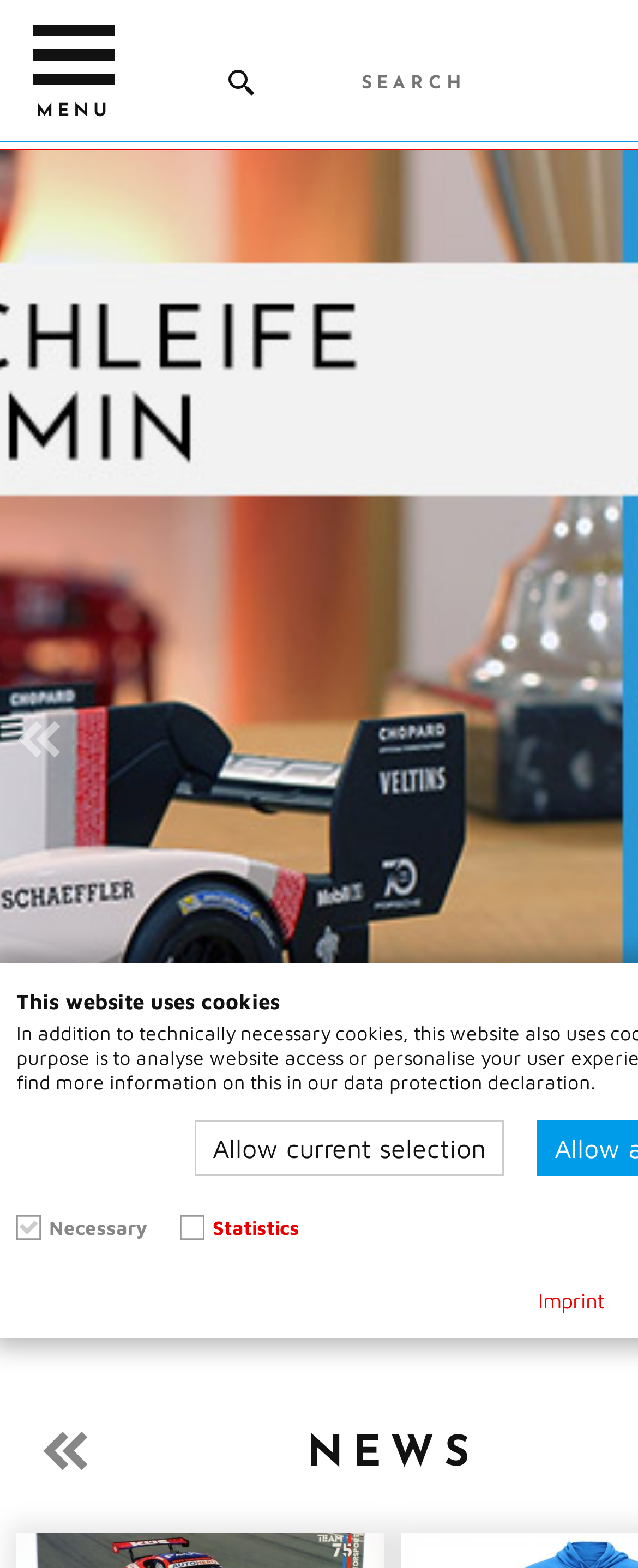Show me the bounding box coordinates of the clickable region to achieve the task as per the instruction: "Open the menu".

[0.051, 0.016, 0.179, 0.078]